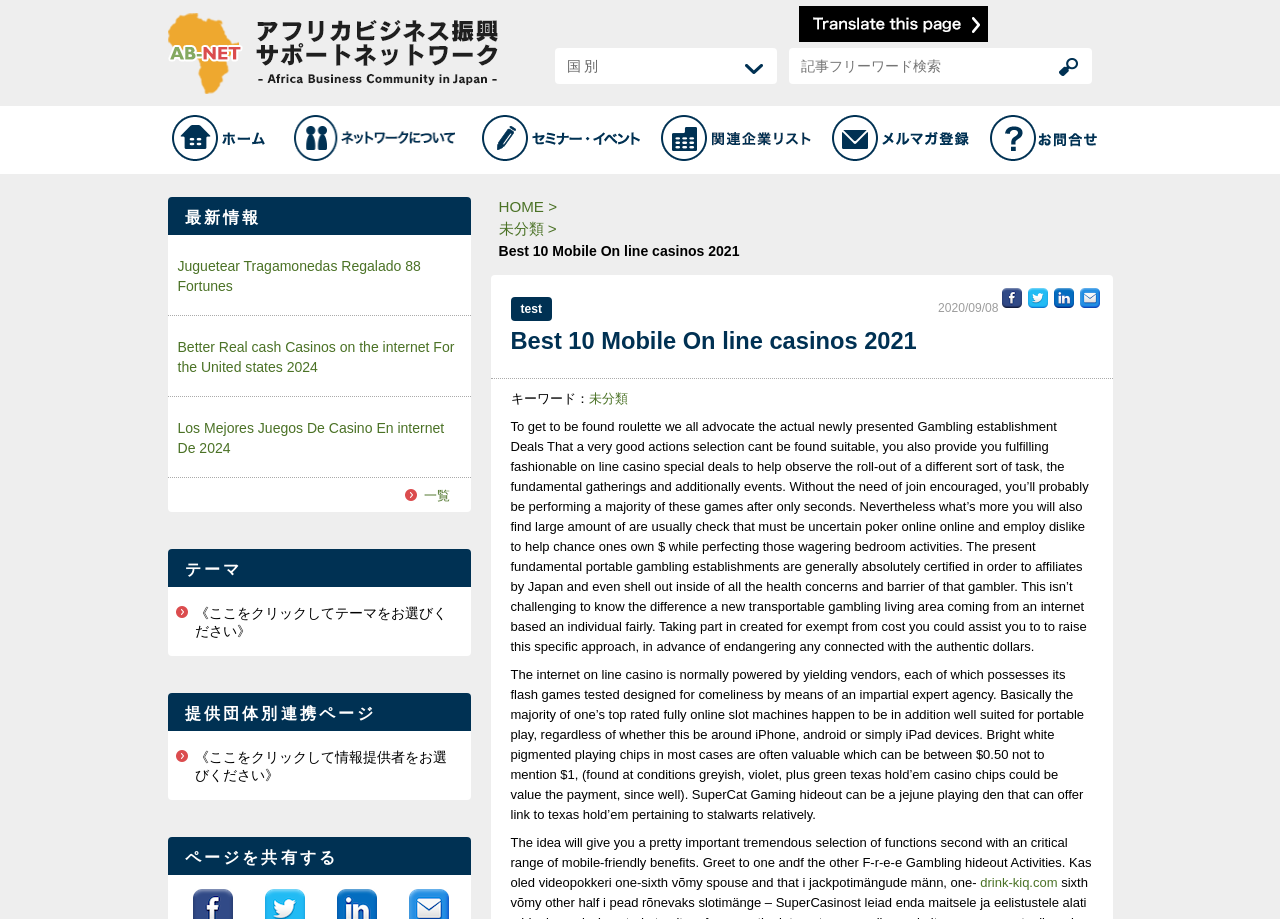What type of games are discussed on the webpage?
Can you offer a detailed and complete answer to this question?

I found the answer by analyzing the content of the webpage. The webpage discusses 'roulette', 'poker', and 'slot machines', which are all types of casino games. This suggests that the type of games discussed on the webpage are casino games.